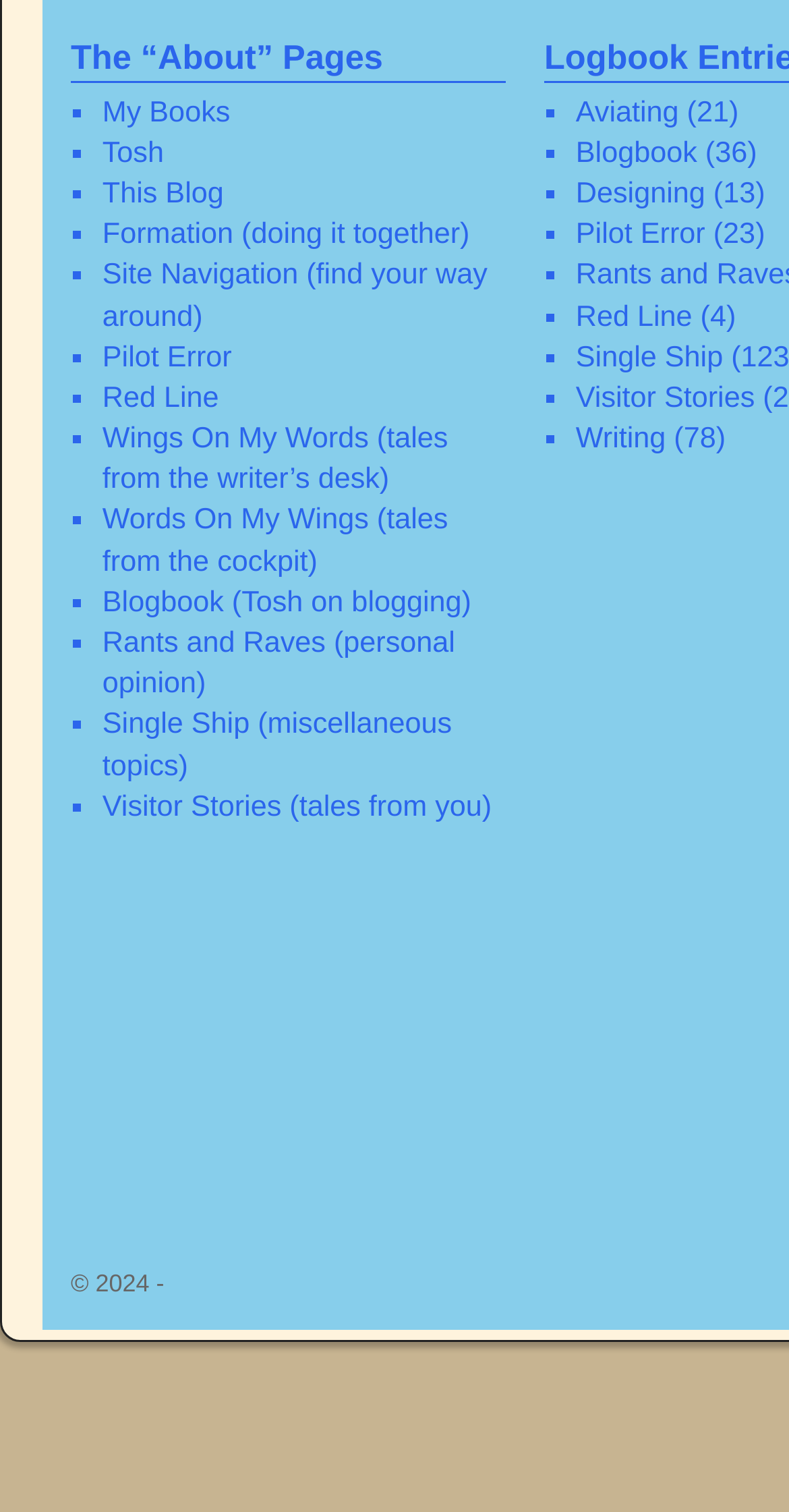Find the bounding box coordinates of the element I should click to carry out the following instruction: "Check 'Visitor Stories (tales from you)'".

[0.13, 0.523, 0.623, 0.545]